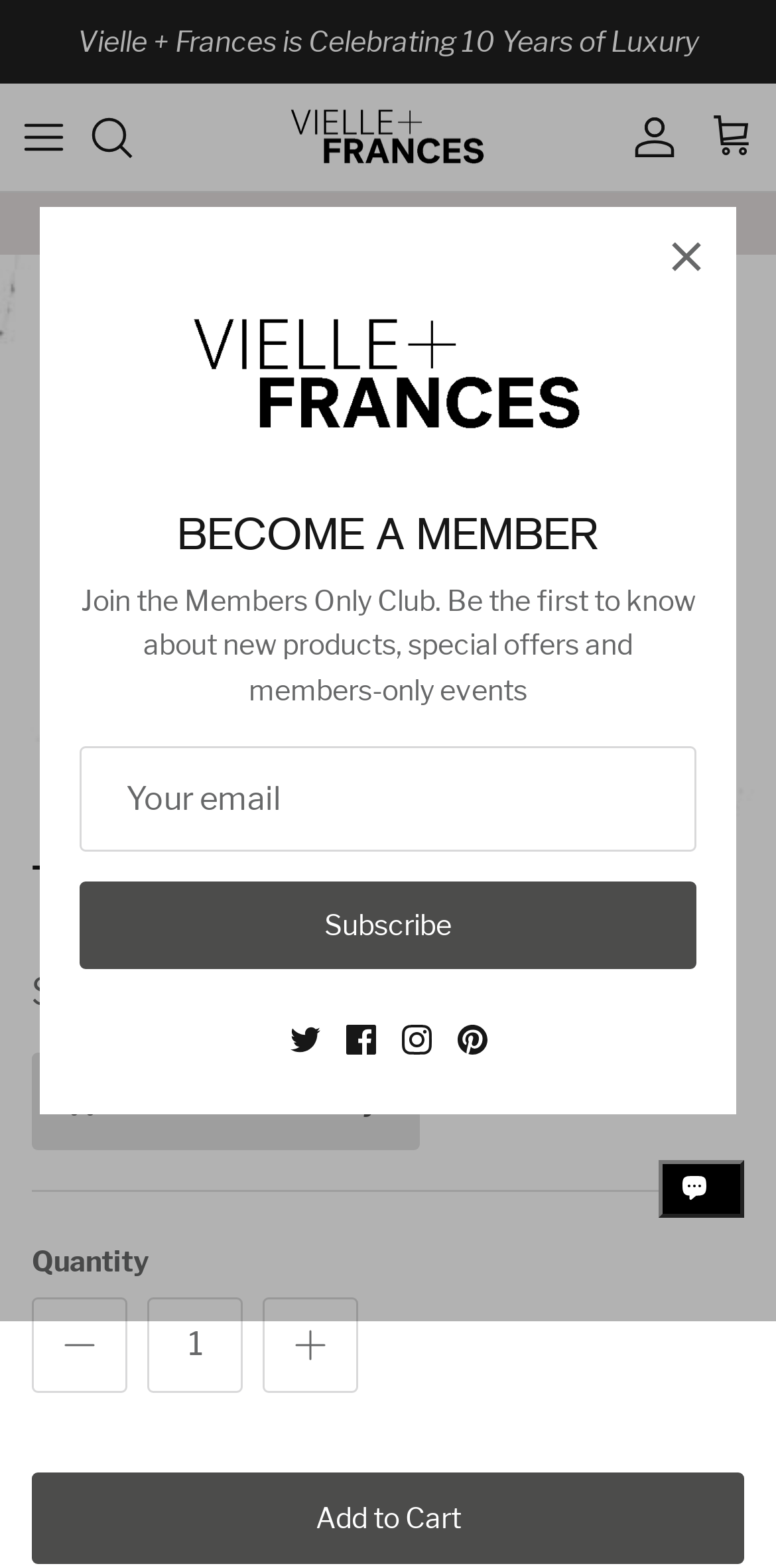Please identify the bounding box coordinates of the area I need to click to accomplish the following instruction: "Add to Cart".

[0.041, 0.939, 0.959, 0.997]